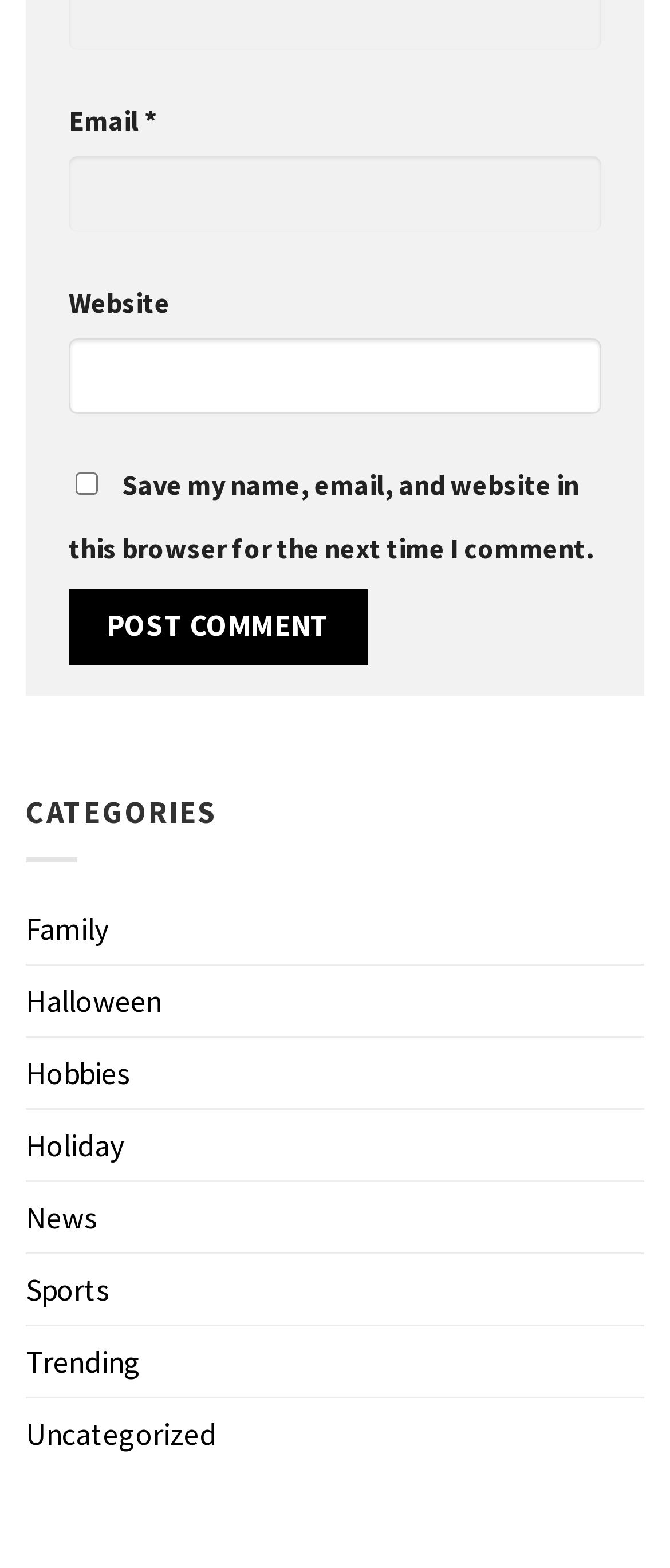Provide the bounding box coordinates for the specified HTML element described in this description: "parent_node: Email * aria-describedby="email-notes" name="email"". The coordinates should be four float numbers ranging from 0 to 1, in the format [left, top, right, bottom].

[0.103, 0.1, 0.897, 0.148]